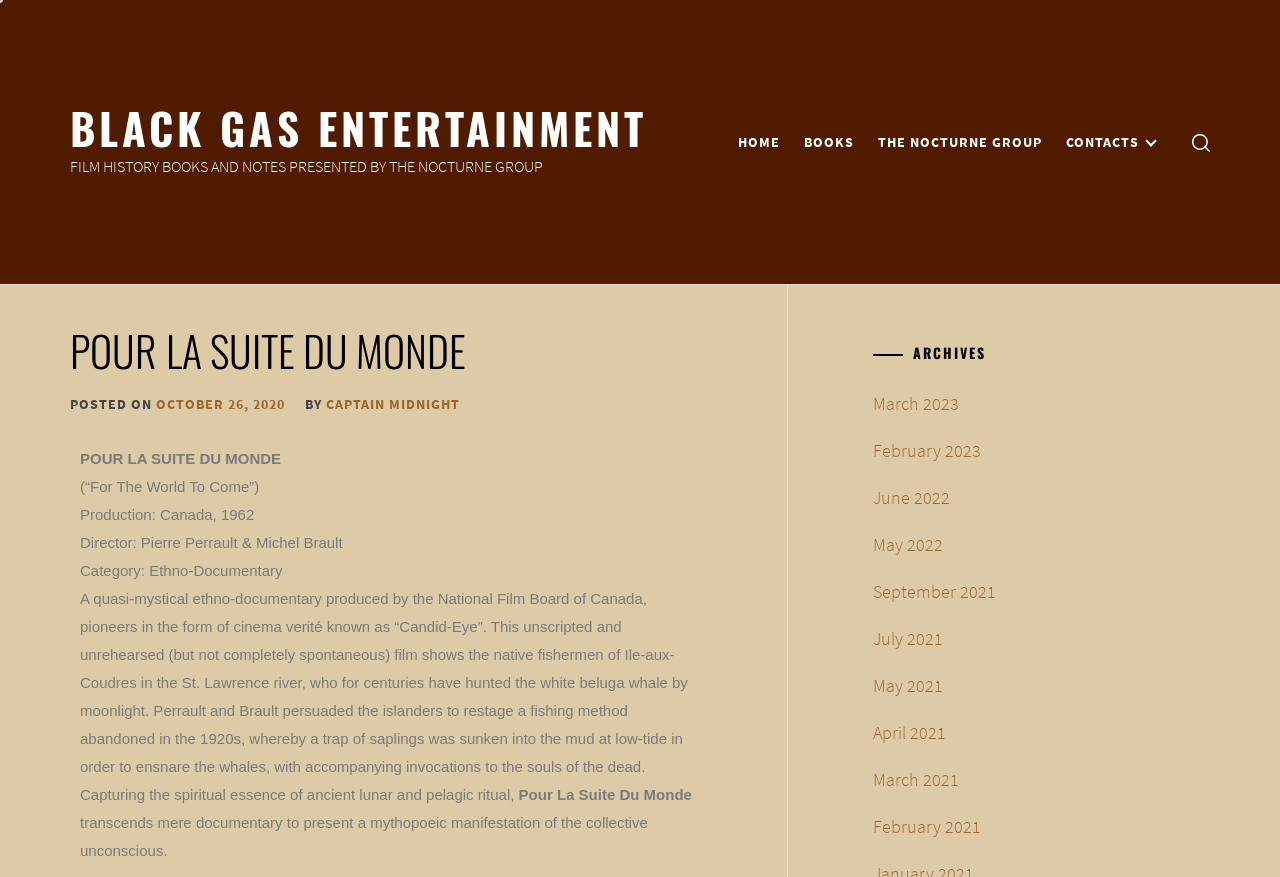Find the bounding box coordinates for the area you need to click to carry out the instruction: "view books". The coordinates should be four float numbers between 0 and 1, indicated as [left, top, right, bottom].

[0.62, 0.143, 0.675, 0.181]